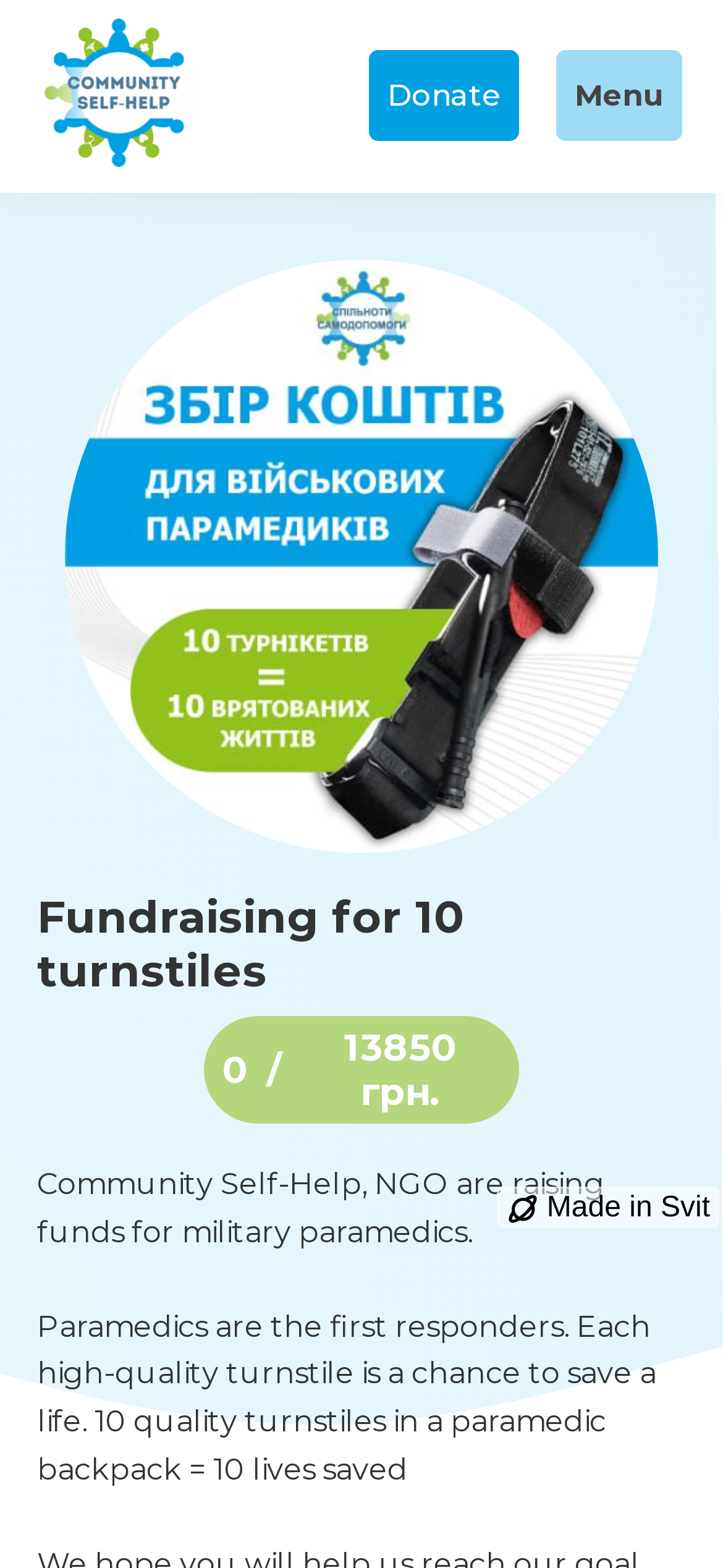Utilize the information from the image to answer the question in detail:
What is the role of paramedics?

According to the webpage content, specifically the text 'Paramedics are the first responders.', it can be inferred that paramedics are the first responders in a given situation.